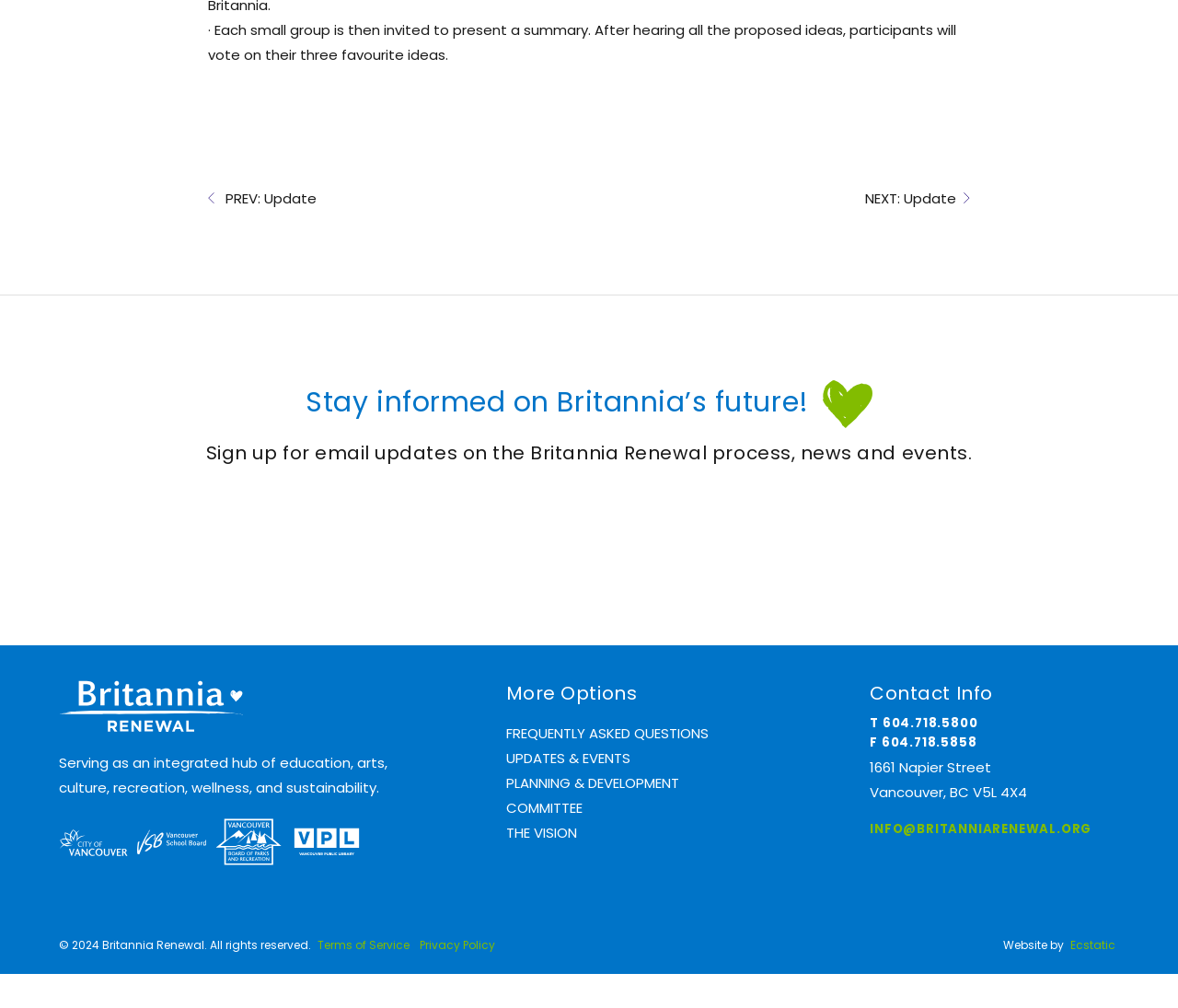Locate the bounding box coordinates of the element's region that should be clicked to carry out the following instruction: "Click on the 'FREQUENTLY ASKED QUESTIONS' link". The coordinates need to be four float numbers between 0 and 1, i.e., [left, top, right, bottom].

[0.429, 0.718, 0.601, 0.737]